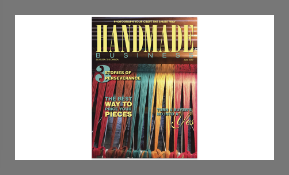What is the theme of the magazine?
Using the visual information, reply with a single word or short phrase.

Handmade crafts industry